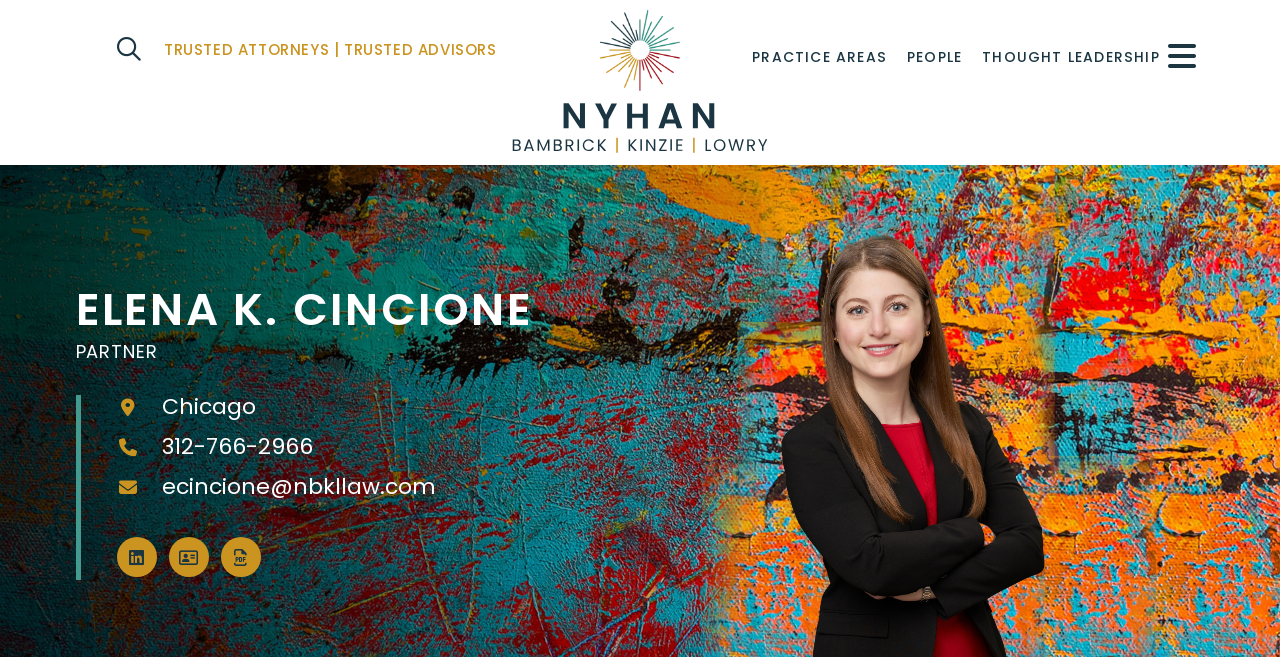Identify the coordinates of the bounding box for the element that must be clicked to accomplish the instruction: "Open site search".

[0.085, 0.046, 0.116, 0.107]